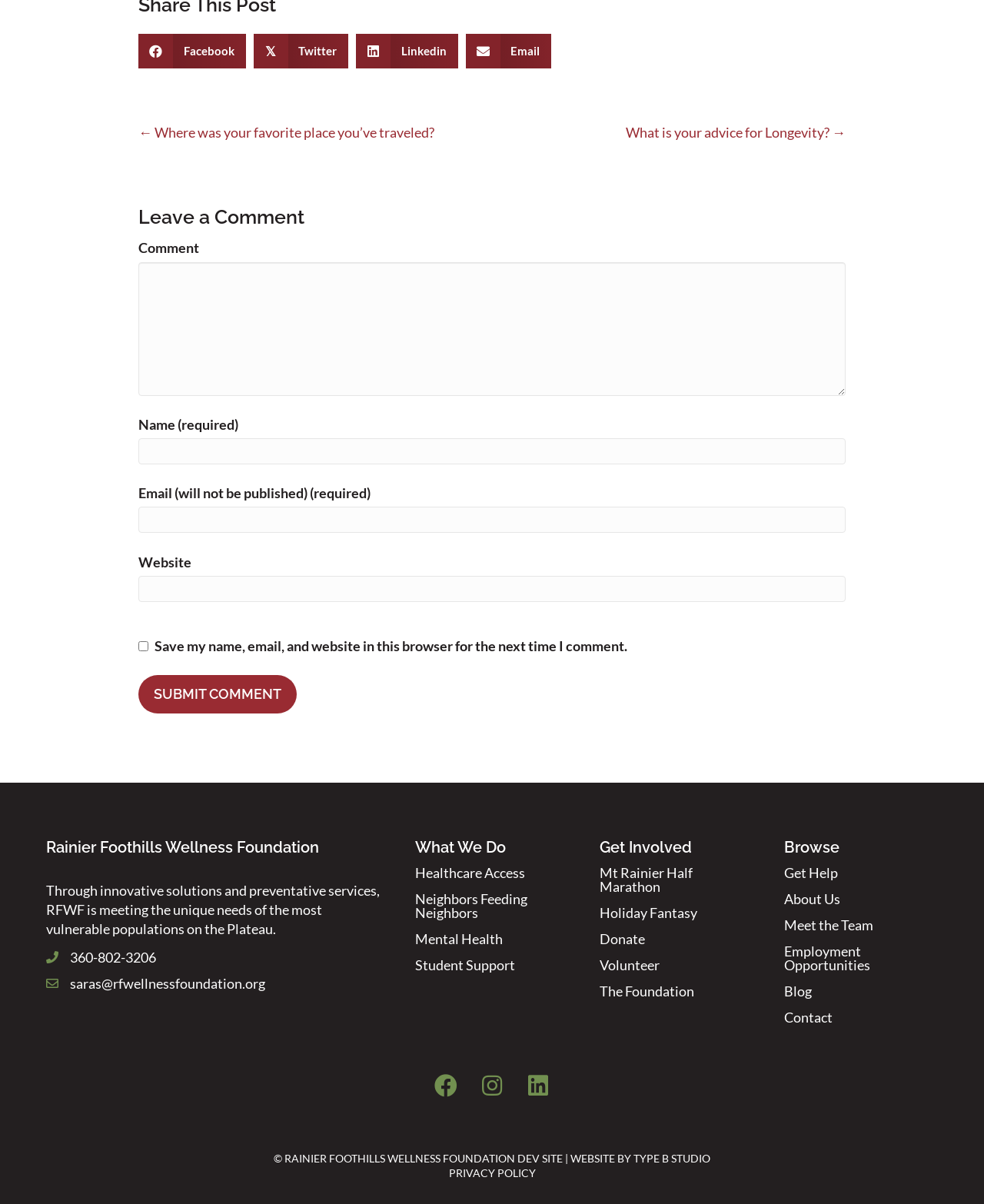Please specify the bounding box coordinates of the clickable region necessary for completing the following instruction: "Share on Facebook". The coordinates must consist of four float numbers between 0 and 1, i.e., [left, top, right, bottom].

[0.141, 0.028, 0.25, 0.057]